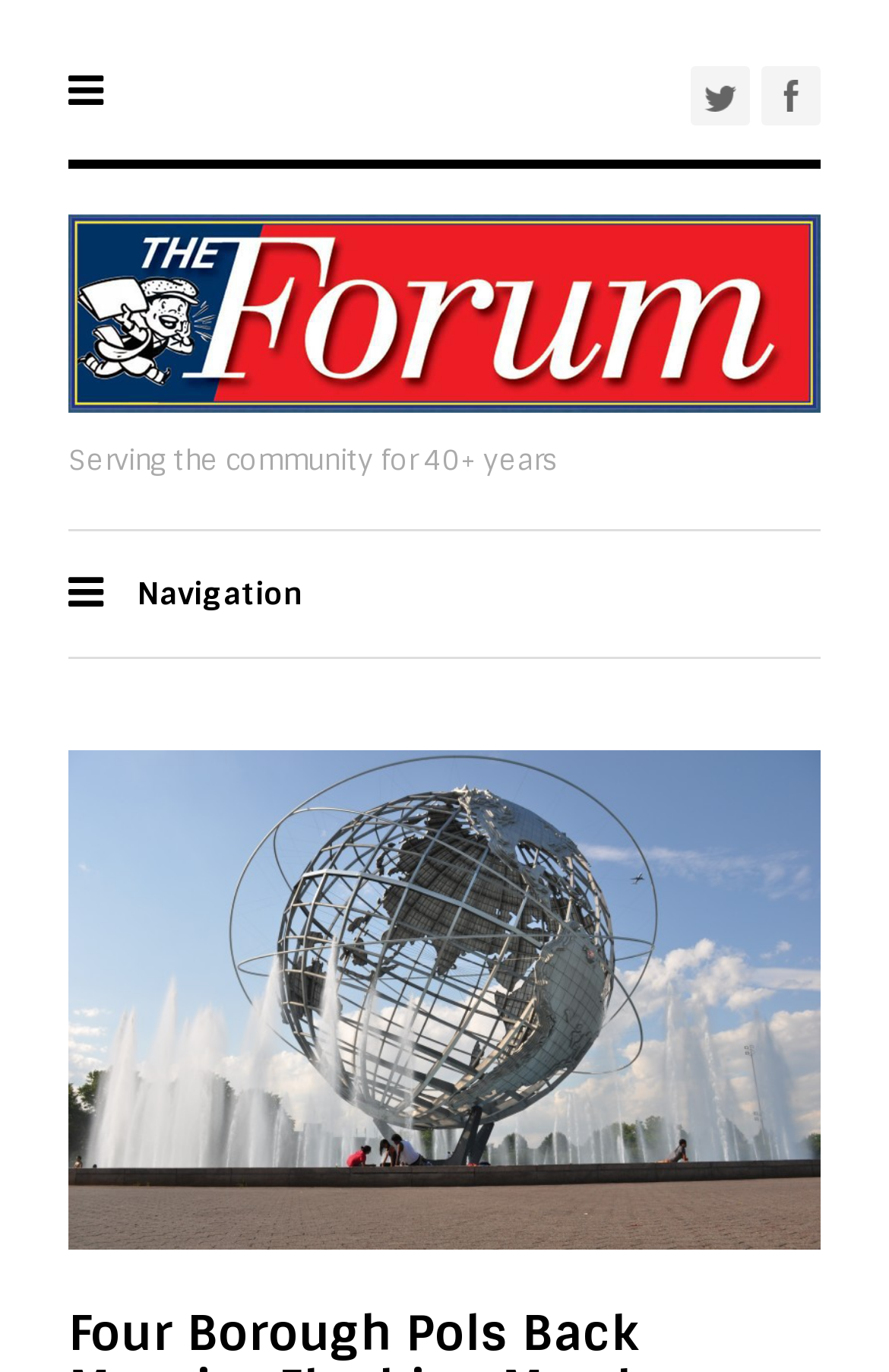Please give a succinct answer using a single word or phrase:
How many years has the organization been serving the community?

40+ years